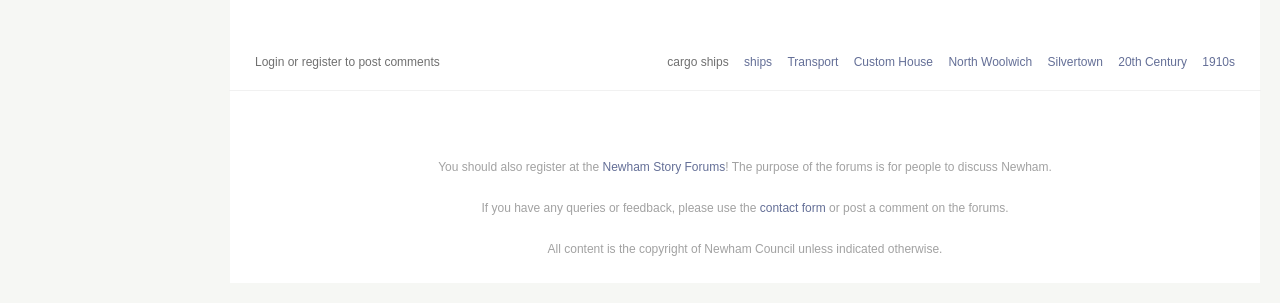Show the bounding box coordinates of the region that should be clicked to follow the instruction: "Learn how it works."

None